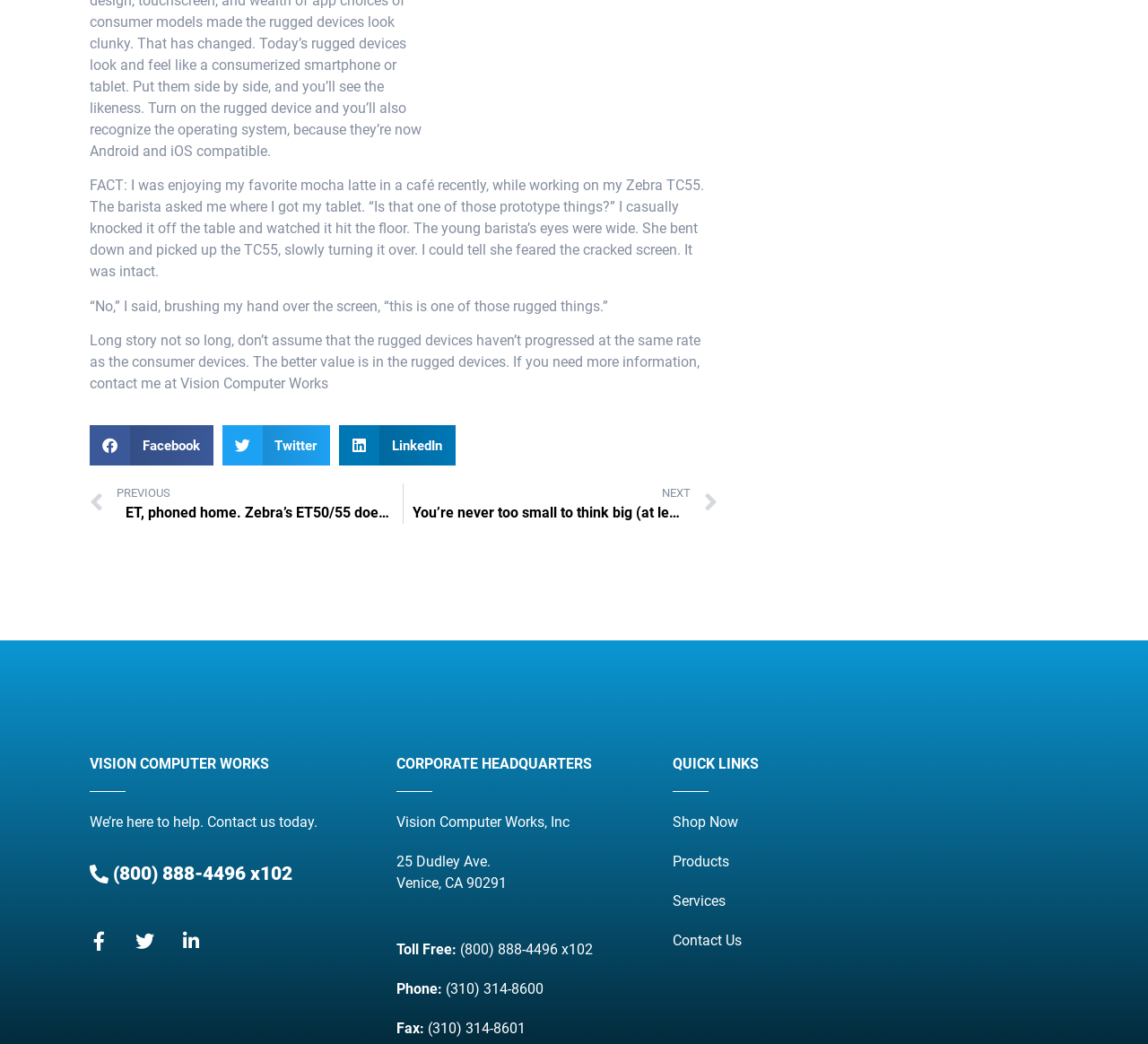Please find the bounding box coordinates in the format (top-left x, top-left y, bottom-right x, bottom-right y) for the given element description. Ensure the coordinates are floating point numbers between 0 and 1. Description: Toll Free: (800) 888-4496 x102

[0.346, 0.9, 0.539, 0.921]